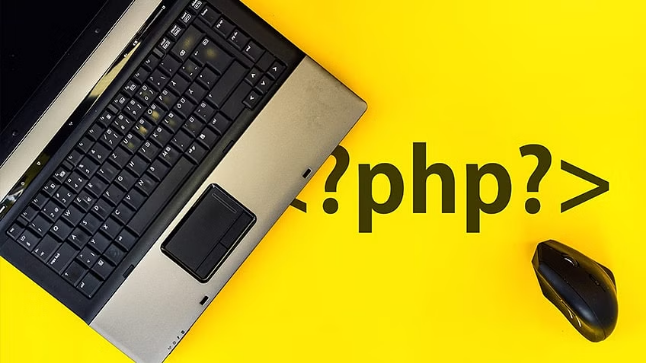Give a thorough description of the image, including any visible elements and their relationships.

The image features a top-down view of a laptop keyboard set against a bright yellow background. The laptop, partially visible, is positioned to the left with its touchpad prominently shown. Next to the laptop, a sleek black computer mouse complements the setup. Dominating the scene is the text "<php?>" depicted in a bold, modern font, emphasizing the popular server-side scripting language. This visually striking representation highlights the significance of PHP in web development, aligning with the theme of the accompanying article, "Why Learn PHP? Everything You Need to Know," which explores the utility and relevance of PHP in modern technology.